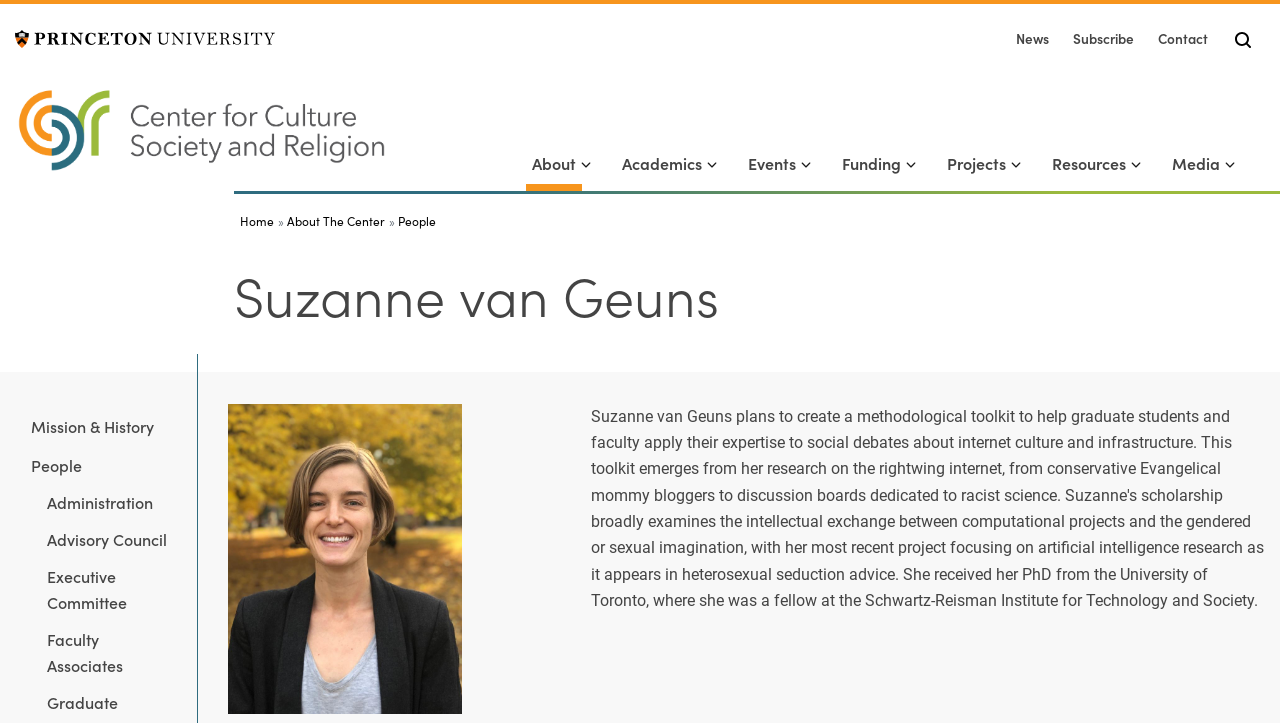Identify the bounding box coordinates for the region to click in order to carry out this instruction: "Search for something". Provide the coordinates using four float numbers between 0 and 1, formatted as [left, top, right, bottom].

[0.96, 0.043, 0.982, 0.068]